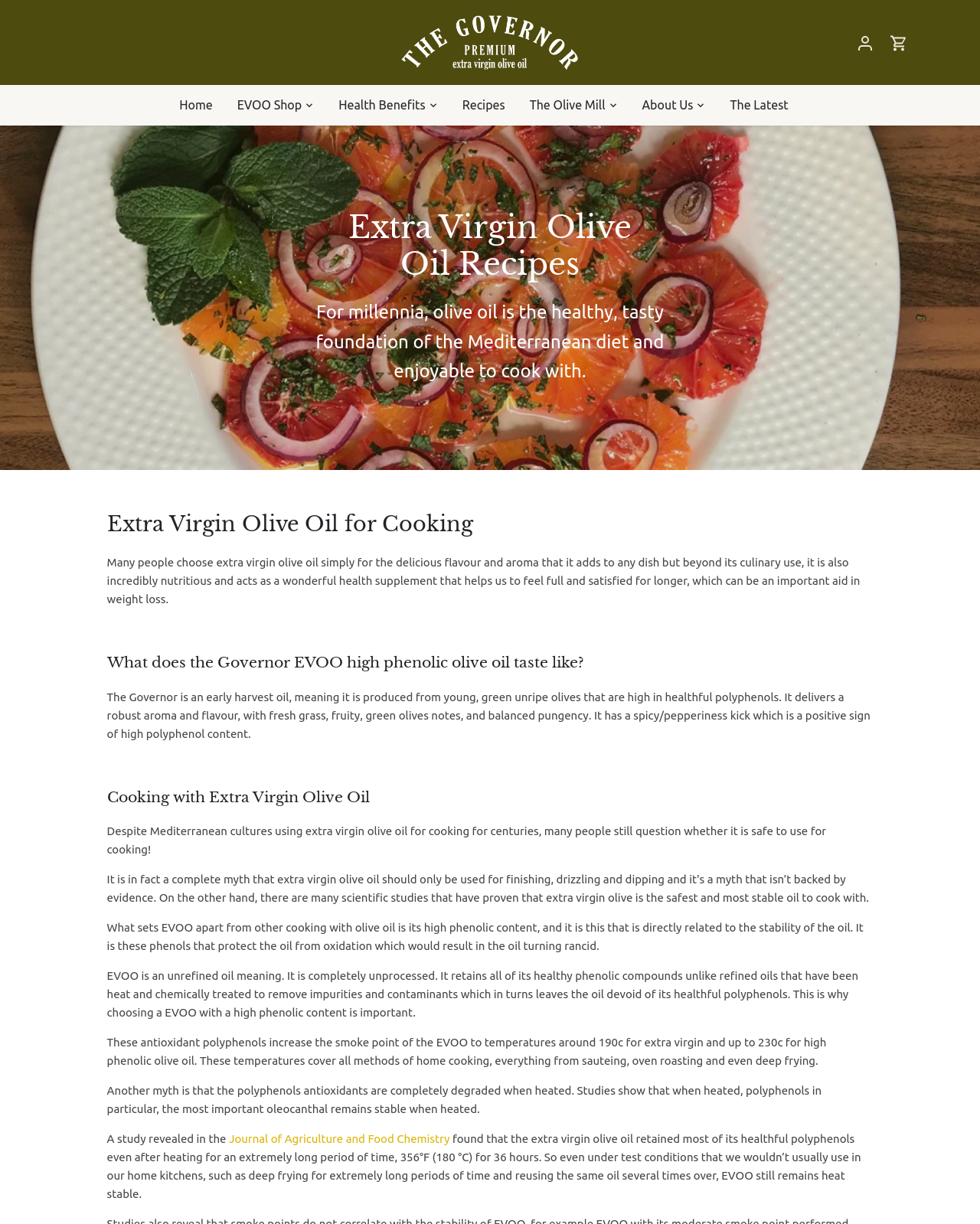Locate the bounding box coordinates of the area that needs to be clicked to fulfill the following instruction: "Sign up for ABF News". The coordinates should be in the format of four float numbers between 0 and 1, namely [left, top, right, bottom].

None